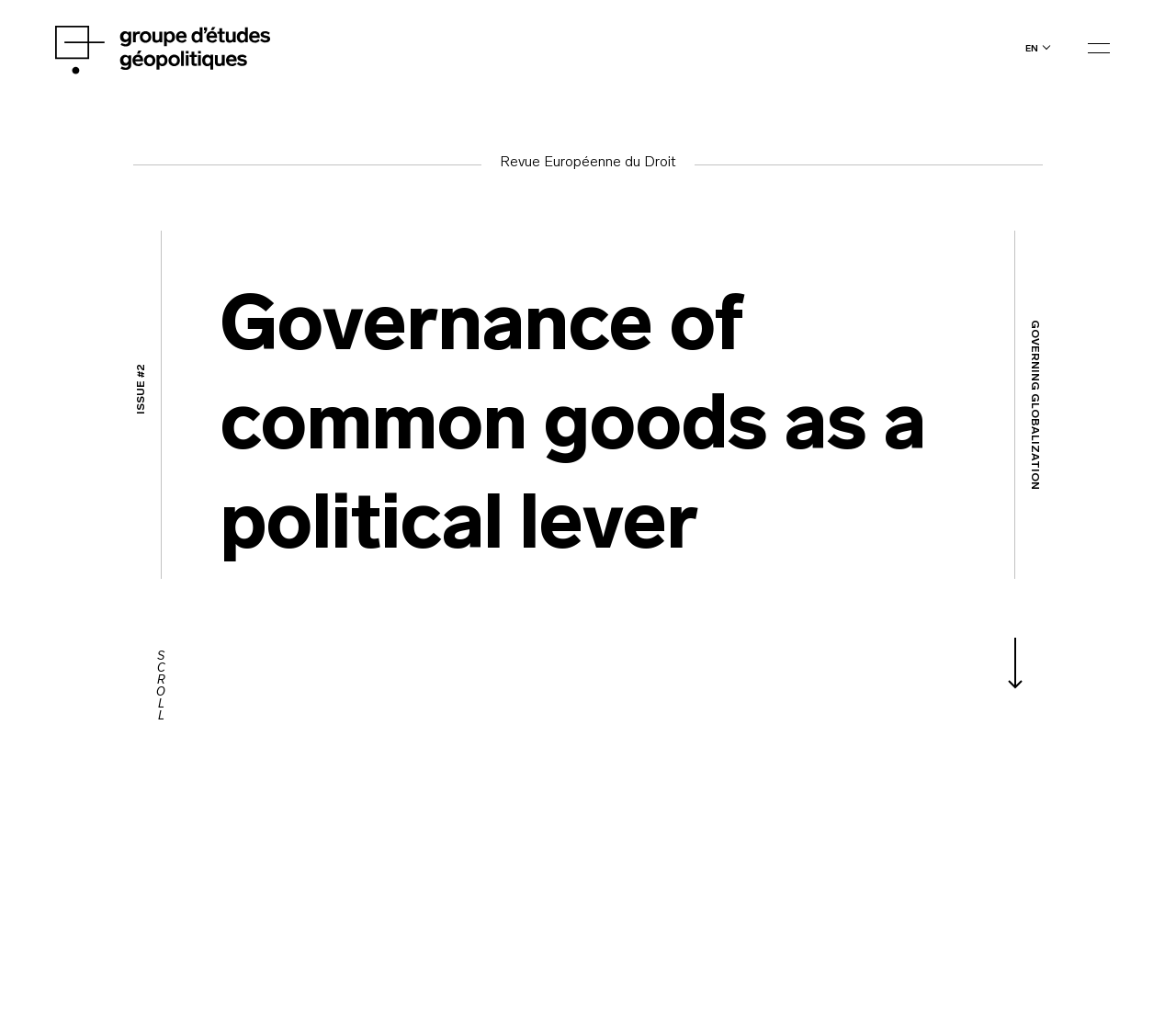What is the language of the Bible chapter?
Using the image, give a concise answer in the form of a single word or short phrase.

Hebrew